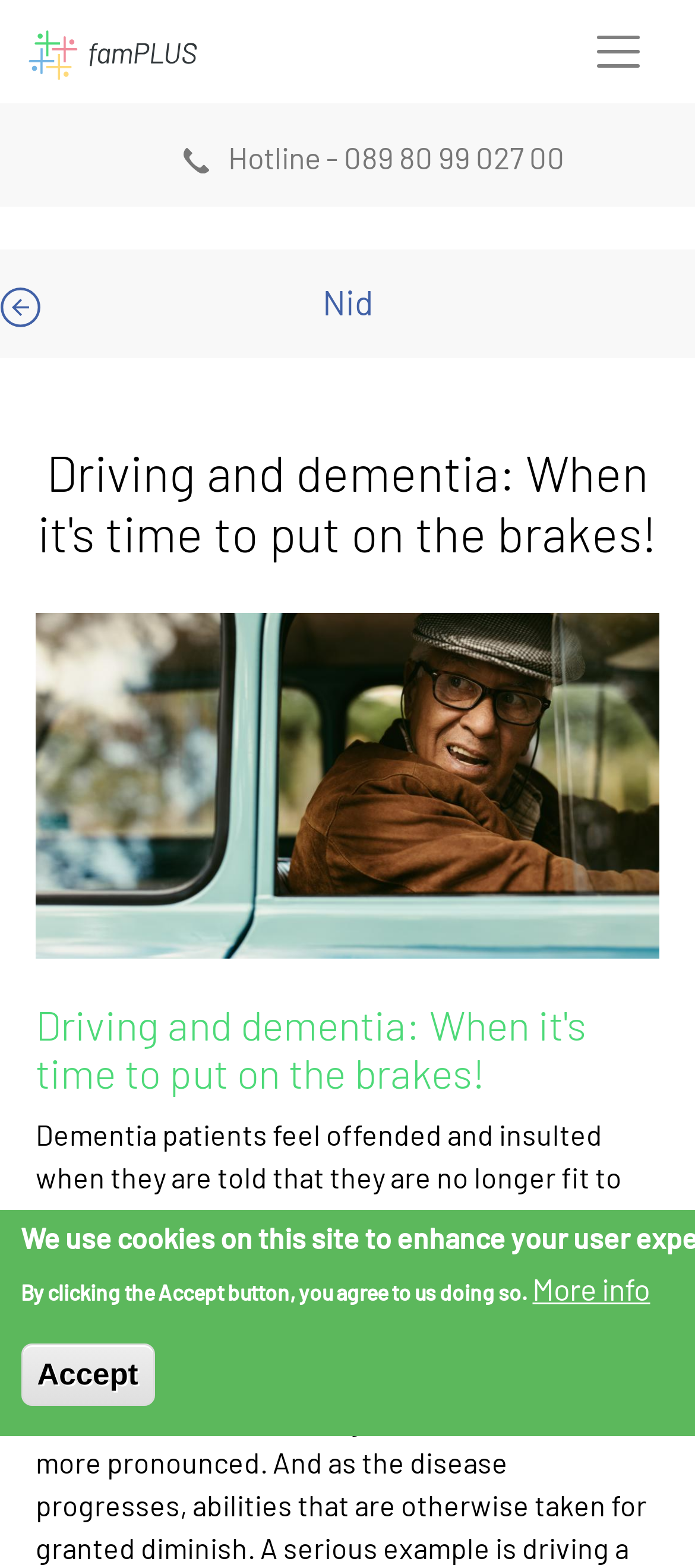Answer the following query with a single word or phrase:
How many images are in the site header?

2